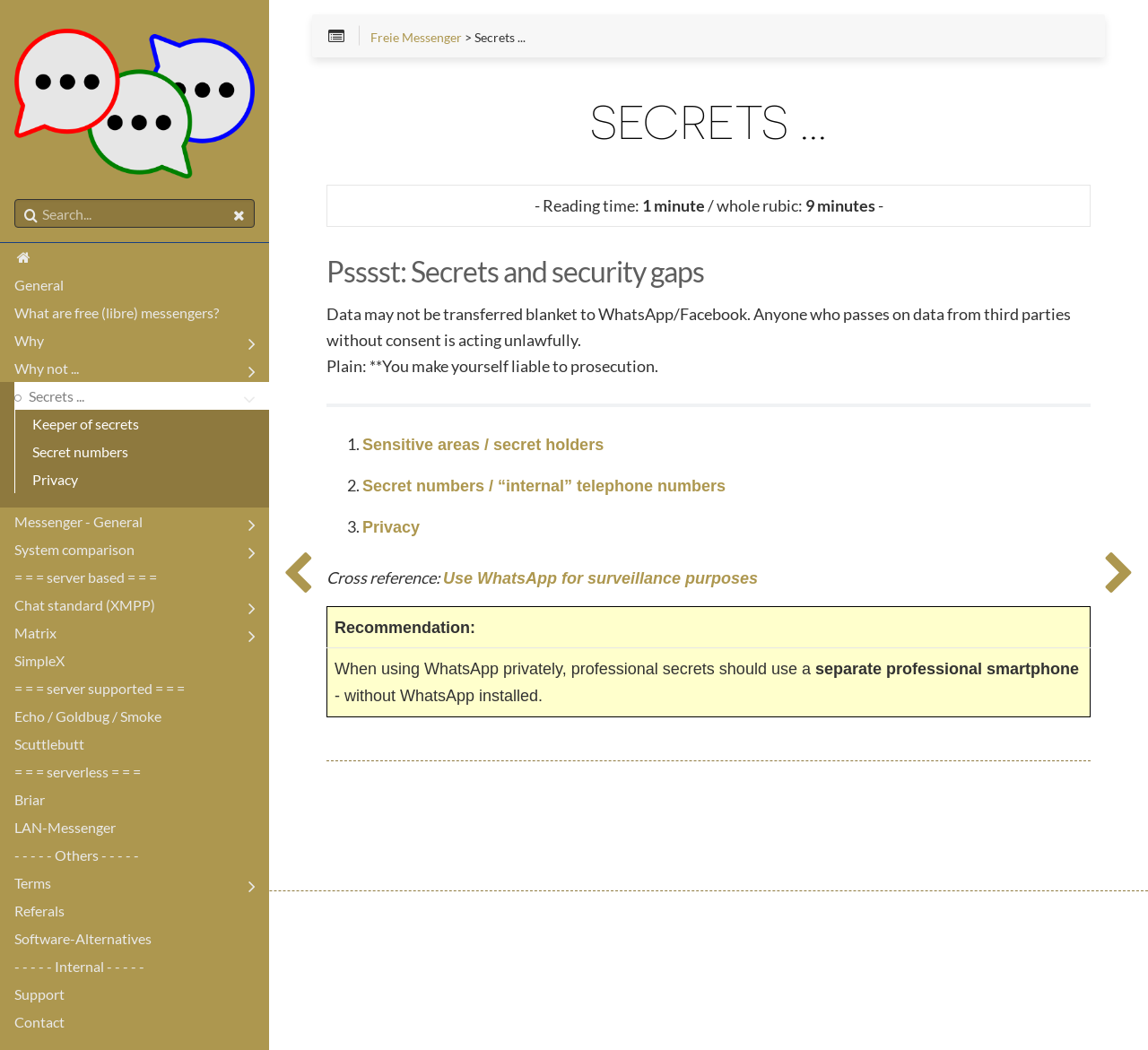Locate the bounding box coordinates of the area that needs to be clicked to fulfill the following instruction: "Click on 'What are free (libre) messengers?'". The coordinates should be in the format of four float numbers between 0 and 1, namely [left, top, right, bottom].

[0.012, 0.285, 0.234, 0.311]